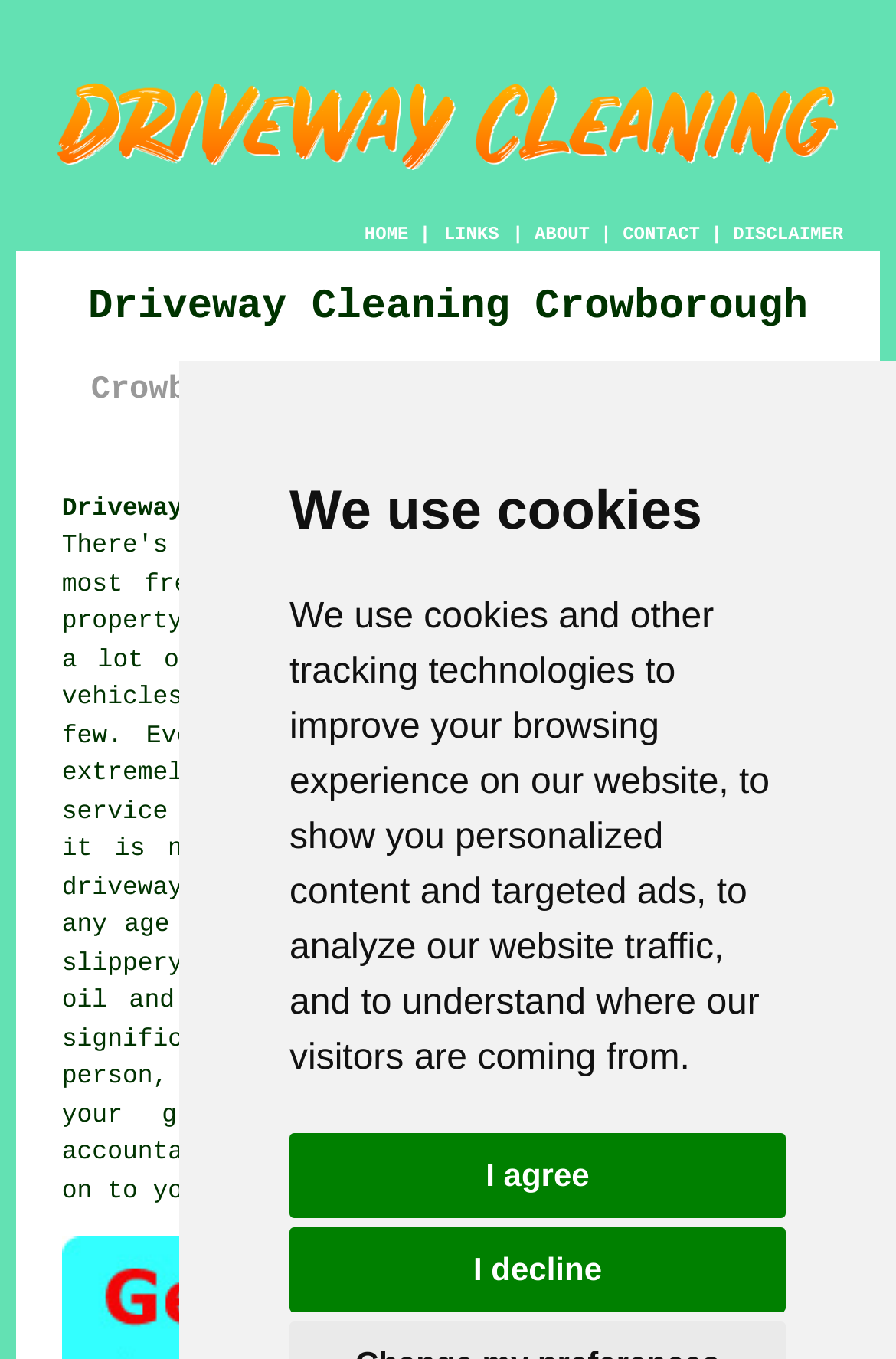Identify the bounding box coordinates for the element you need to click to achieve the following task: "go to home page". The coordinates must be four float values ranging from 0 to 1, formatted as [left, top, right, bottom].

[0.407, 0.166, 0.456, 0.181]